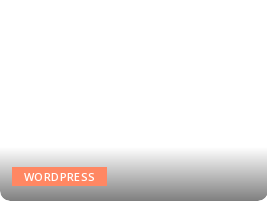Explain what is happening in the image with as much detail as possible.

The image features a visually appealing button labeled "WORDPRESS" set against a gradient background that transitions from gray to white. The button is designed in a vibrant orange hue, making it stand out prominently. Its bold typography, displayed in white, adds clarity and accessibility, ensuring that the text is easily readable. This button is likely intended for navigation or action related to WordPress, a popular content management system, inviting users to explore further or engage with WordPress-related content. The overall aesthetic is clean and modern, aligning with contemporary web design trends.